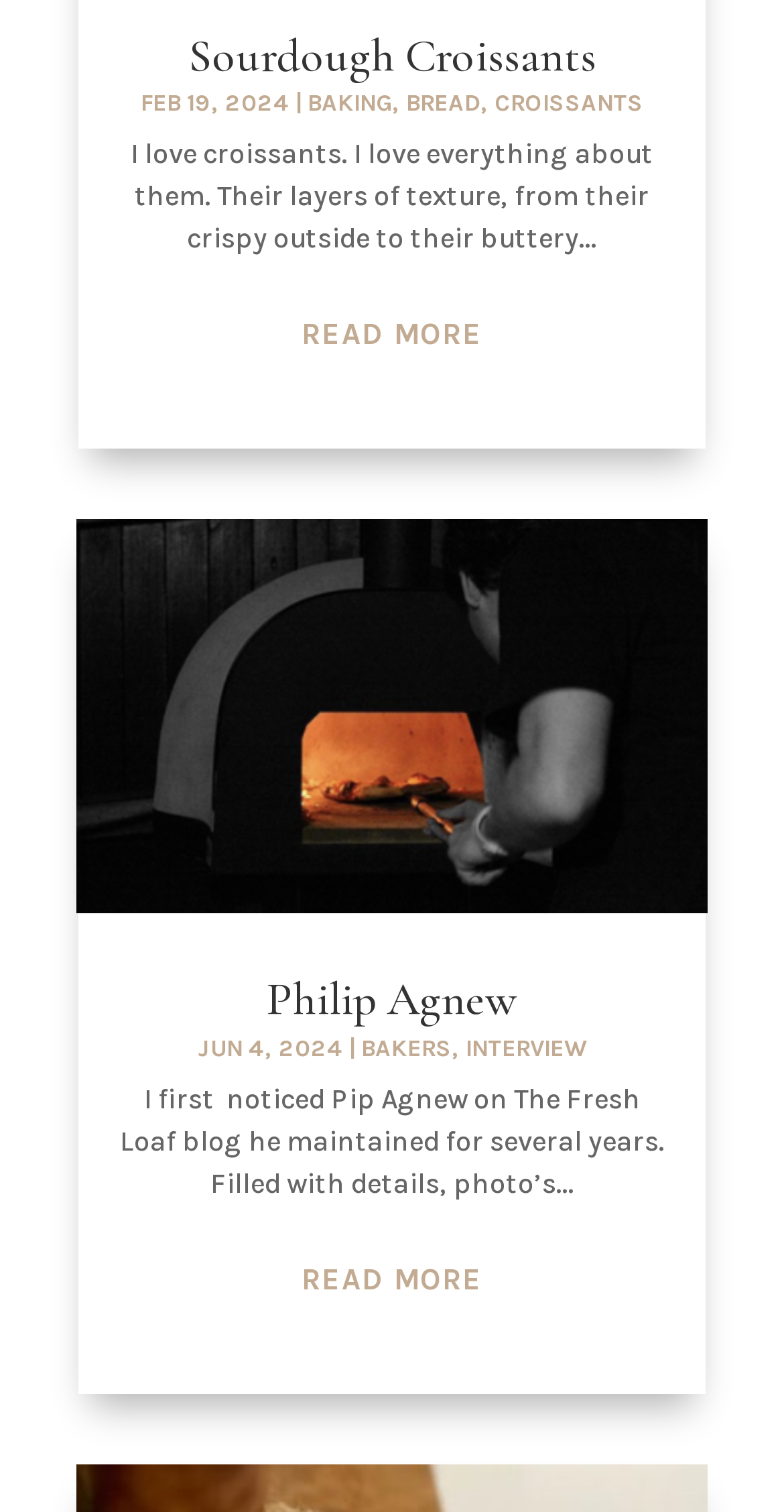What is the date of the first article?
Carefully analyze the image and provide a thorough answer to the question.

I found the date of the first article by looking at the StaticText element with the text 'FEB 19, 2024' which is located above the link 'BAKING' and below the heading 'Sourdough Croissants'.